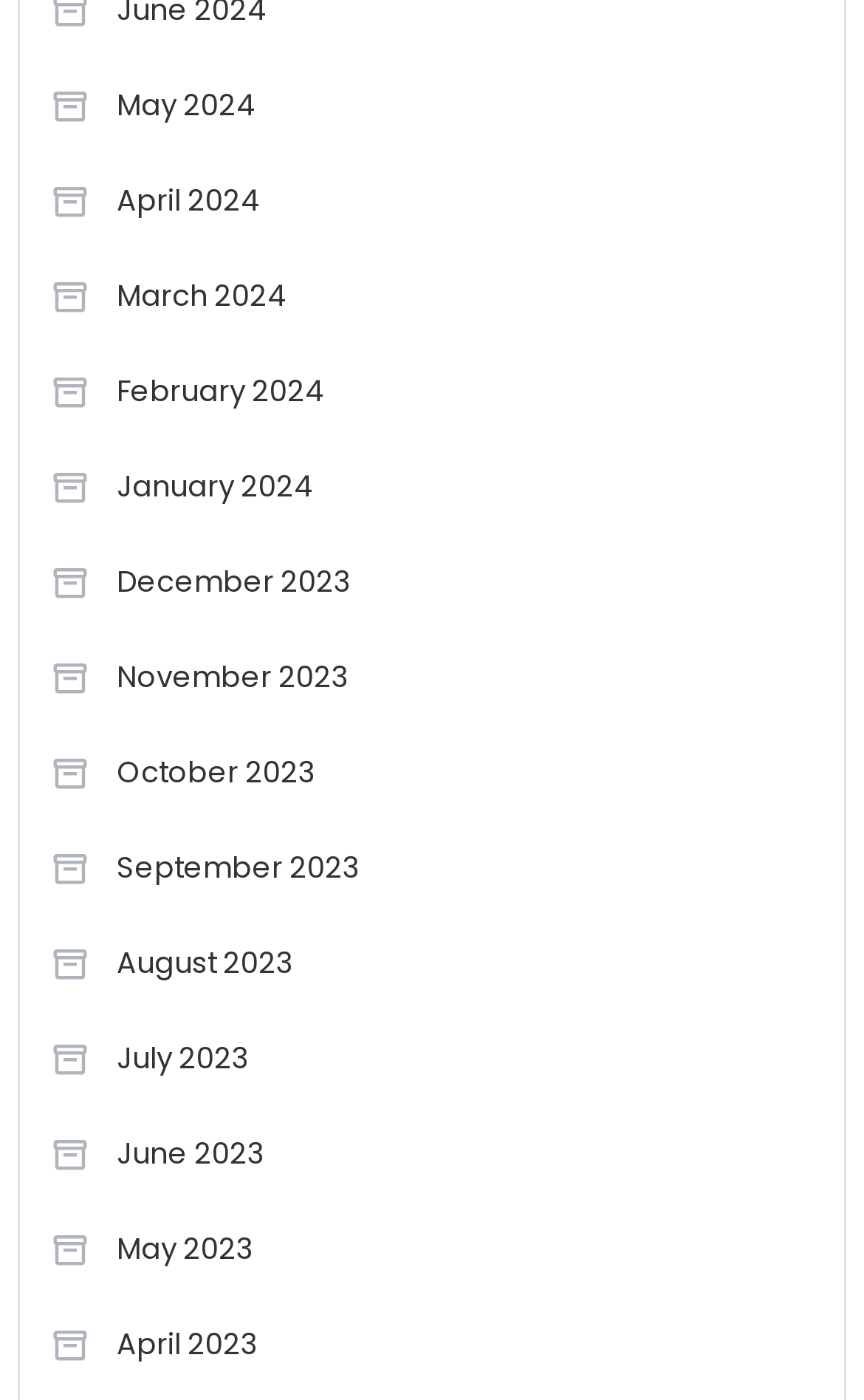What is the position of the link 'February 2024'?
Please answer the question with a single word or phrase, referencing the image.

4th from top